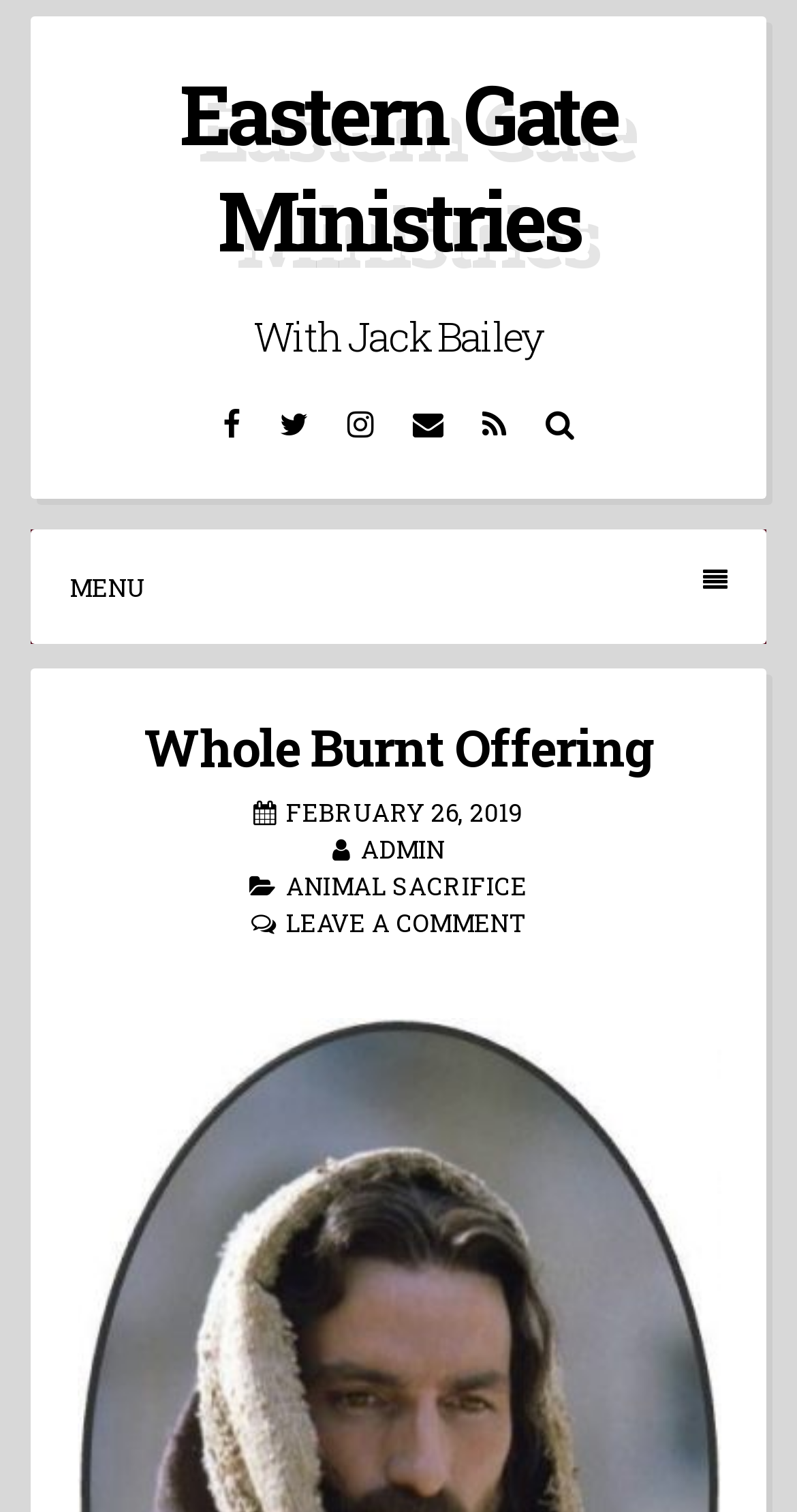Please find the bounding box coordinates (top-left x, top-left y, bottom-right x, bottom-right y) in the screenshot for the UI element described as follows: Animal Sacrifice

[0.359, 0.575, 0.662, 0.596]